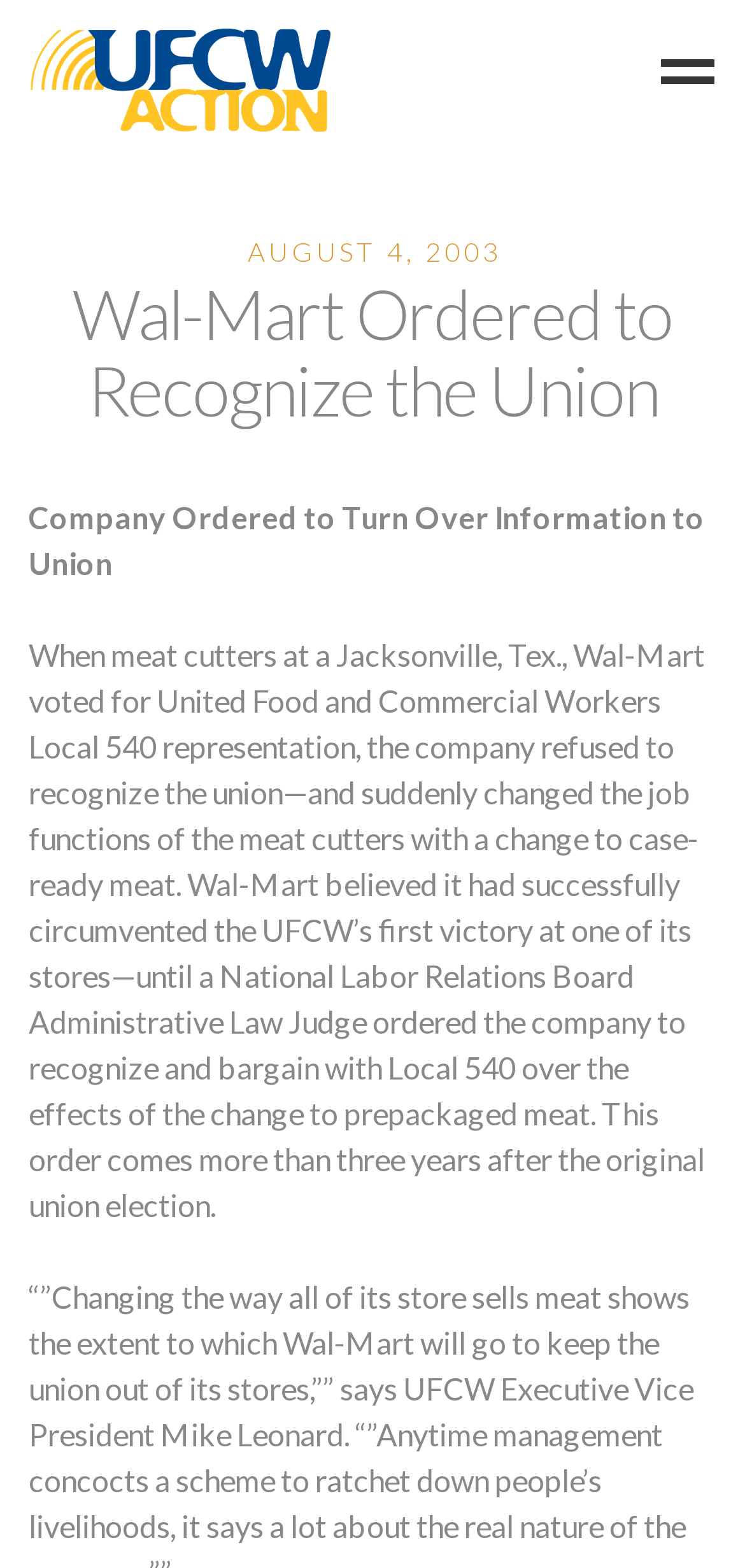What is the change made by Wal-Mart?
Answer with a single word or phrase by referring to the visual content.

change to case-ready meat